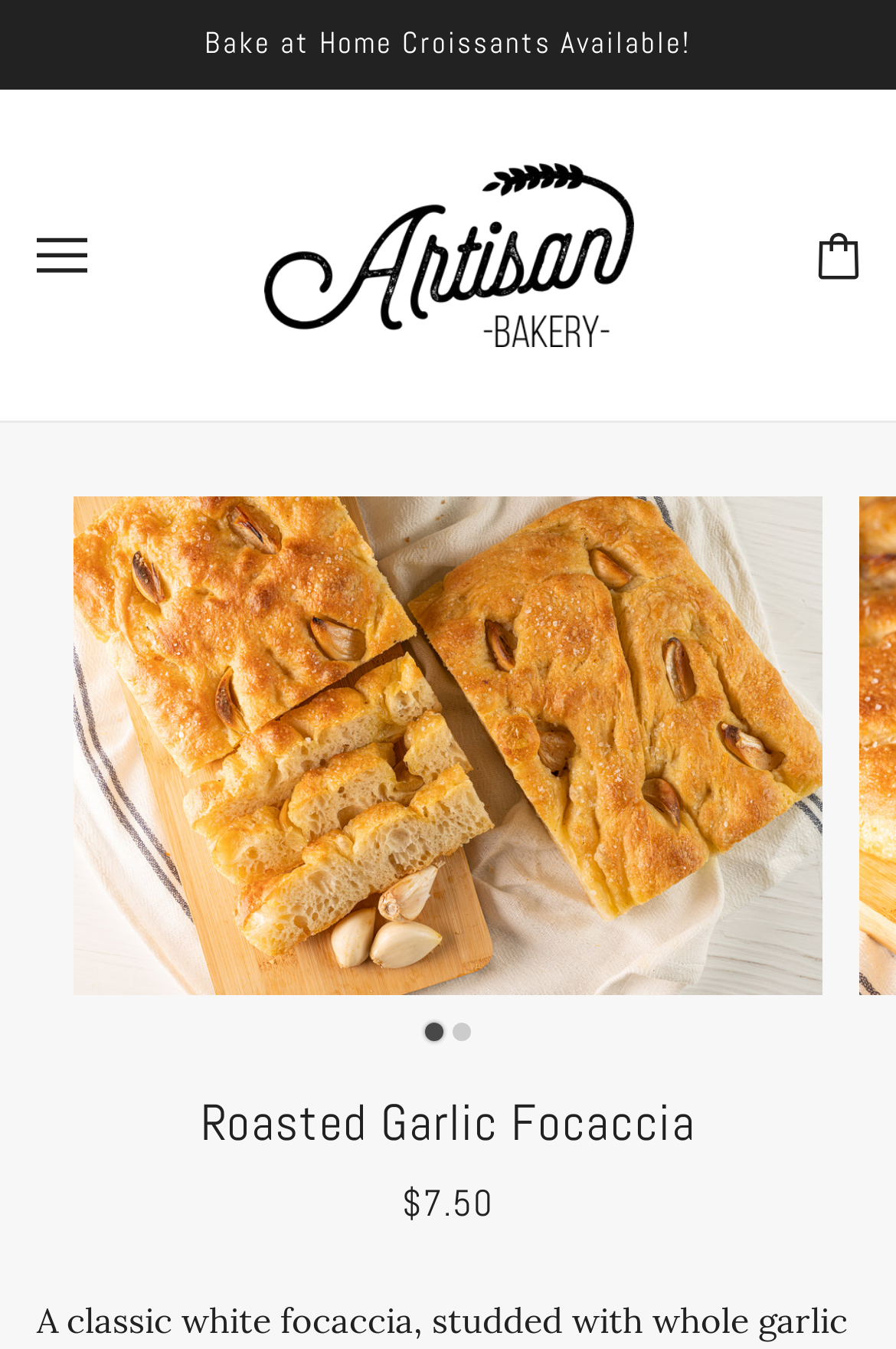What is the cart icon?
Answer the question with a thorough and detailed explanation.

I found the cart icon by looking at the link element with the text 'Cart' located at the bounding box coordinates [0.892, 0.15, 0.979, 0.227].